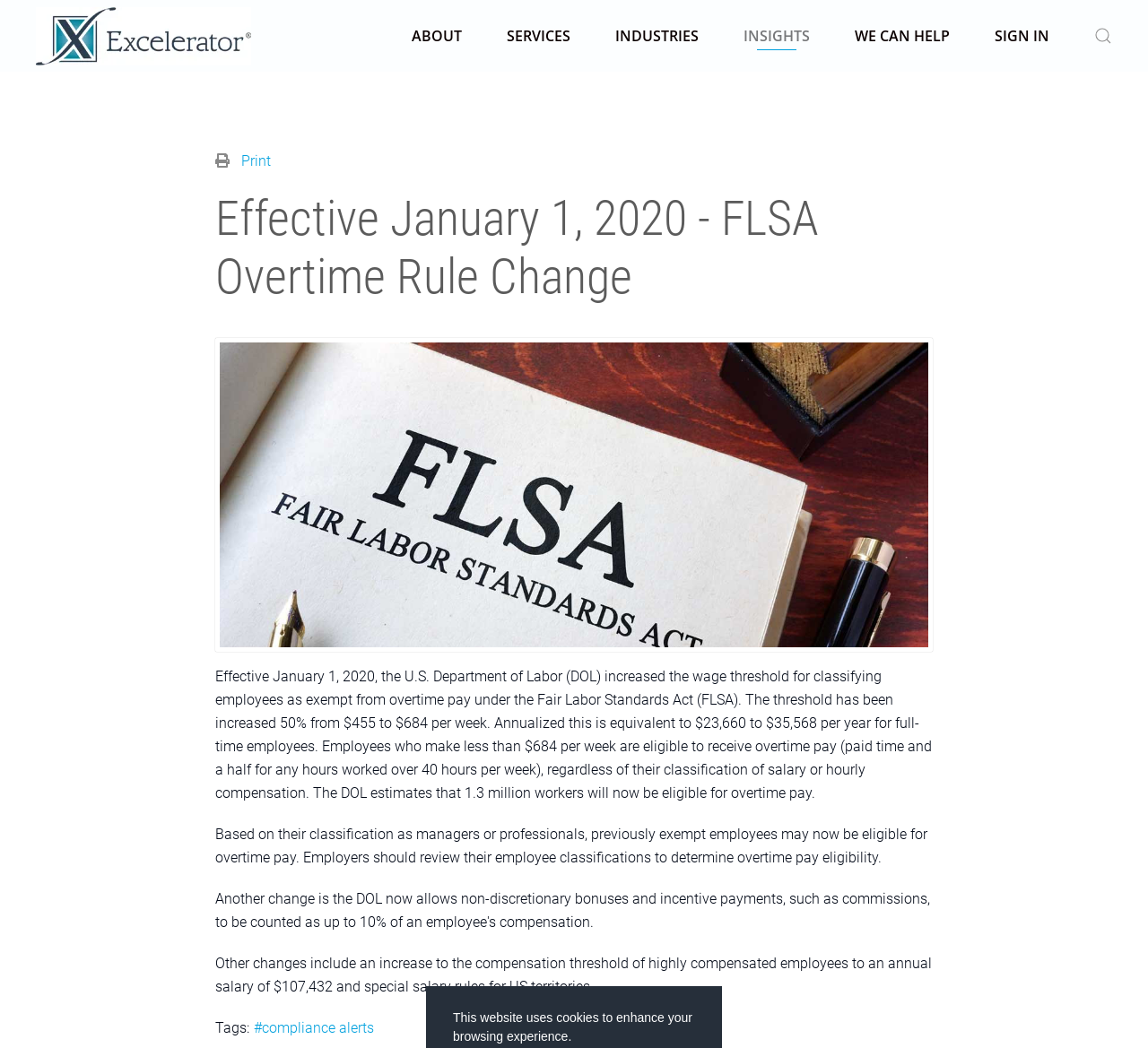What is the previous wage threshold for exempt employees?
Refer to the image and provide a one-word or short phrase answer.

$455 per week